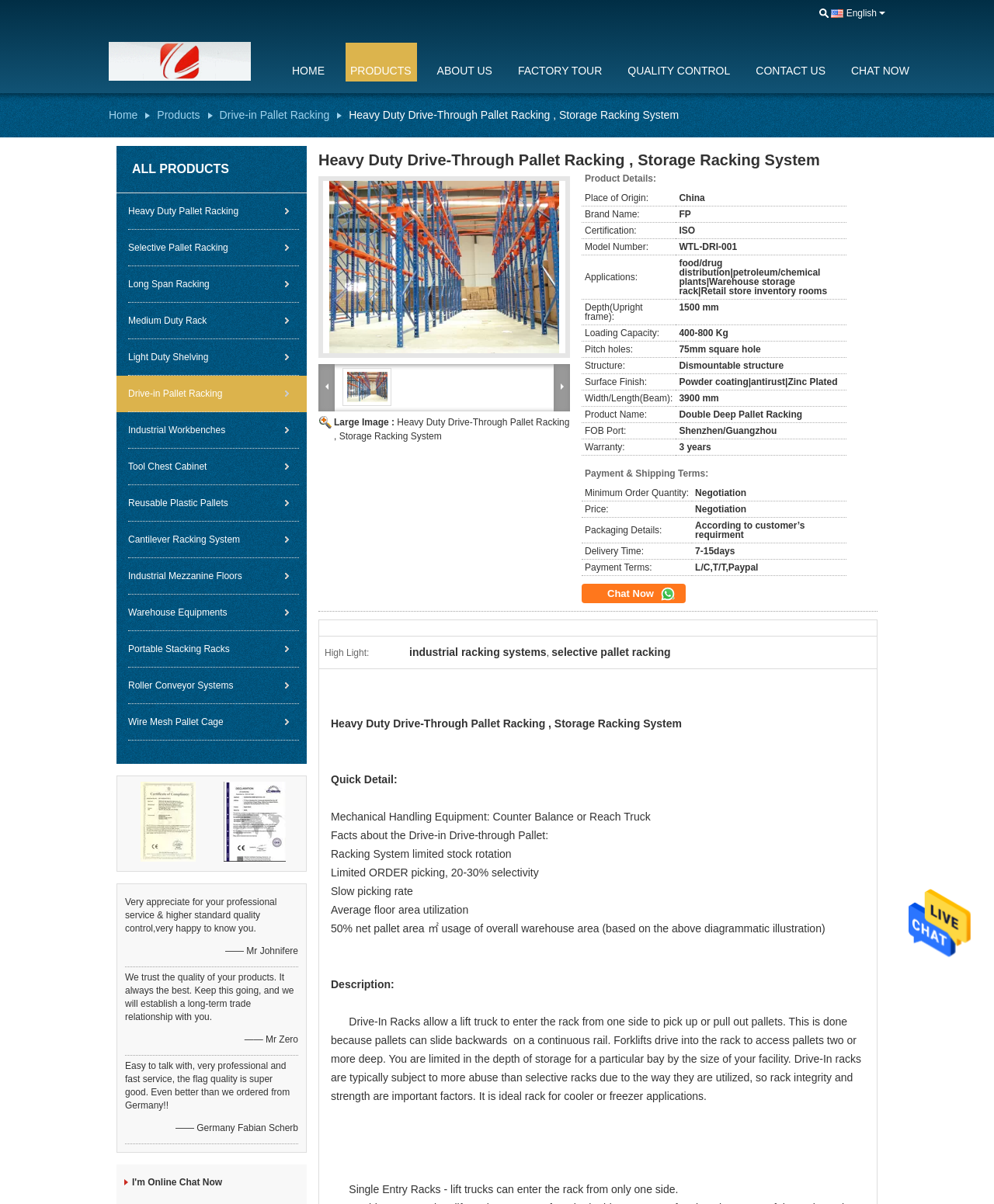Show the bounding box coordinates for the HTML element as described: "Heavy Duty Pallet Racking".

[0.129, 0.161, 0.301, 0.191]